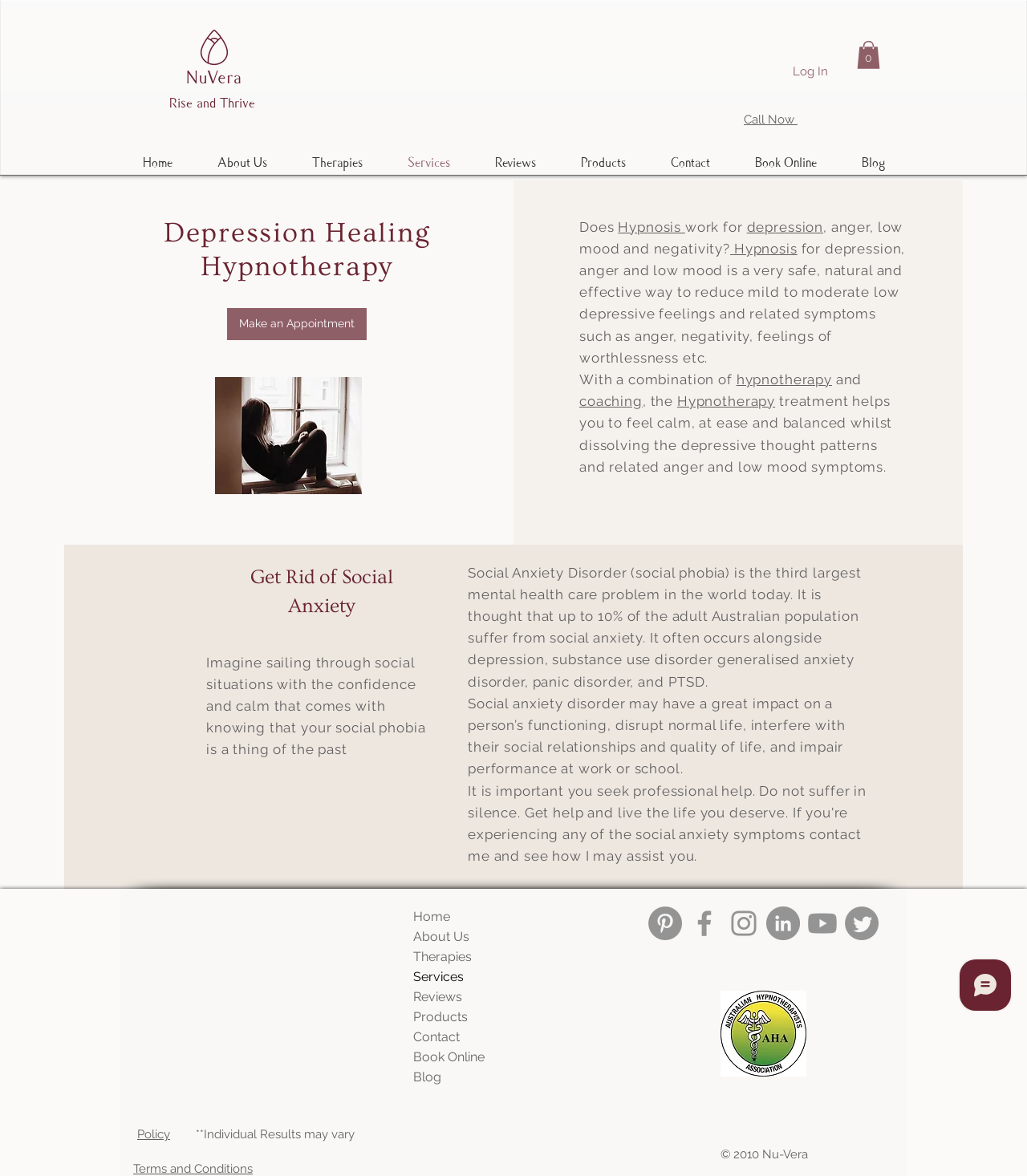Identify and provide the bounding box for the element described by: "Make an Appointment".

[0.221, 0.262, 0.357, 0.289]